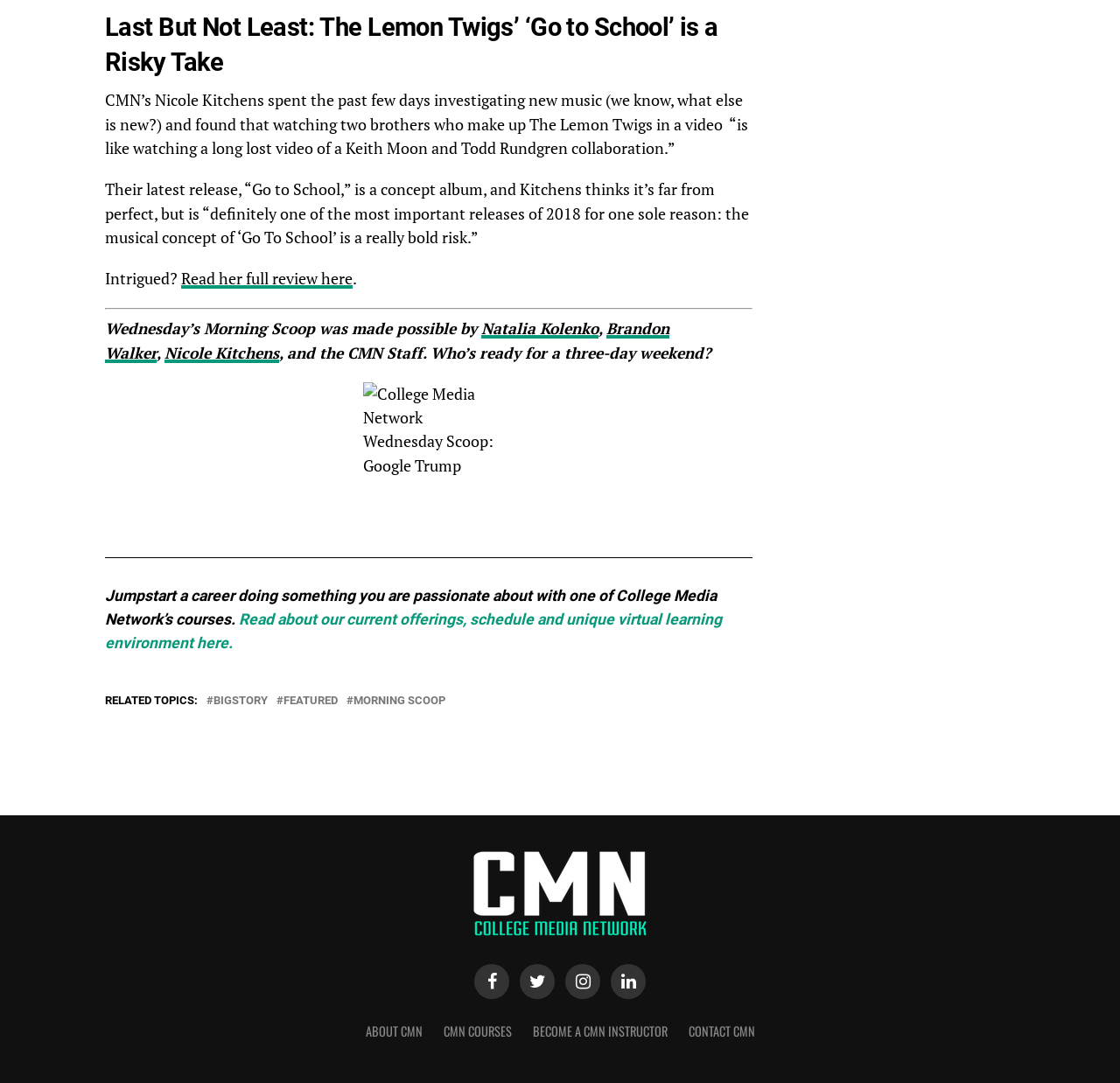Locate the bounding box coordinates of the element I should click to achieve the following instruction: "View the morning scoop".

[0.422, 0.854, 0.578, 0.869]